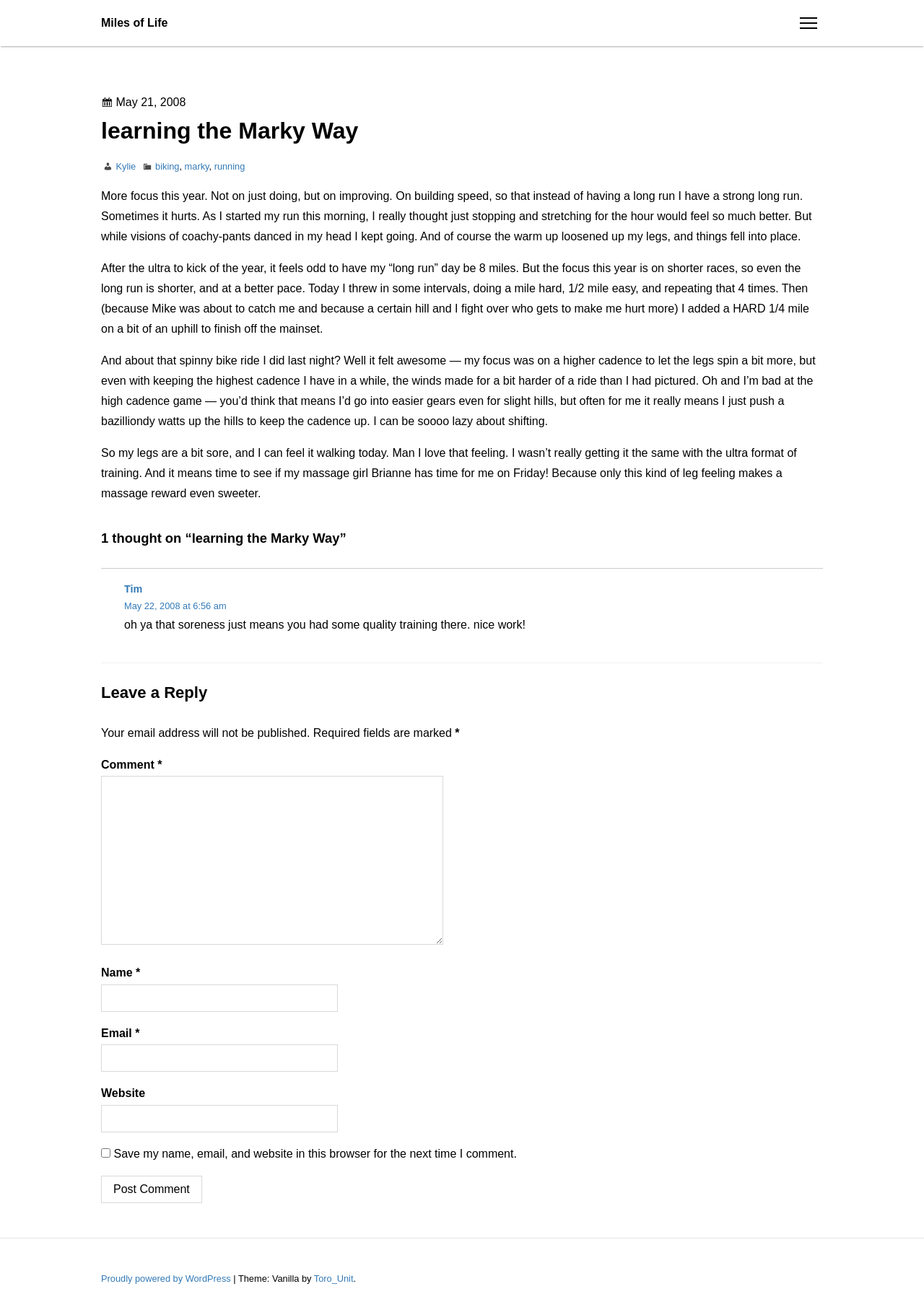Please find the bounding box coordinates of the element's region to be clicked to carry out this instruction: "Click on the 'Post Comment' button".

[0.109, 0.912, 0.219, 0.933]